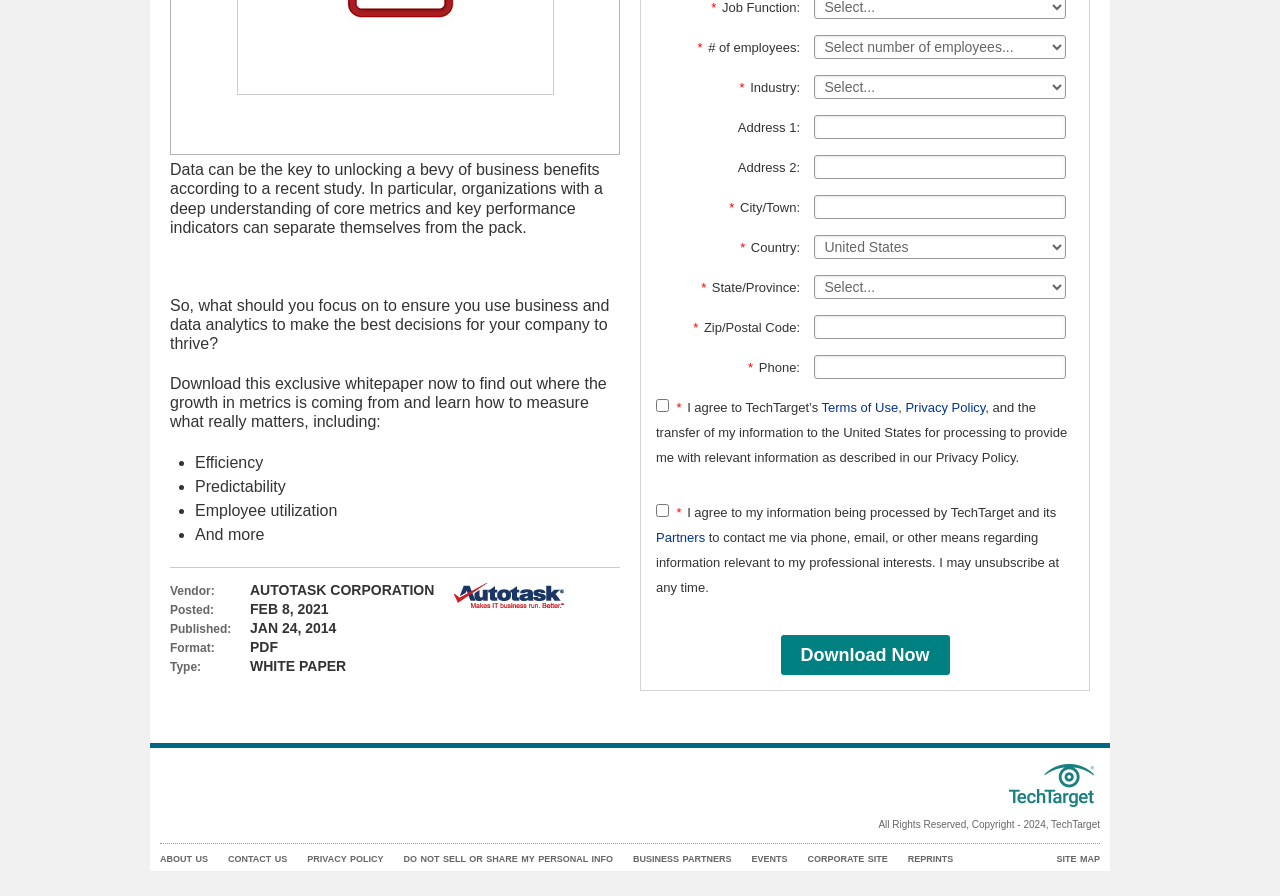Locate the bounding box of the UI element described in the following text: "Terms of Use".

[0.642, 0.447, 0.702, 0.463]